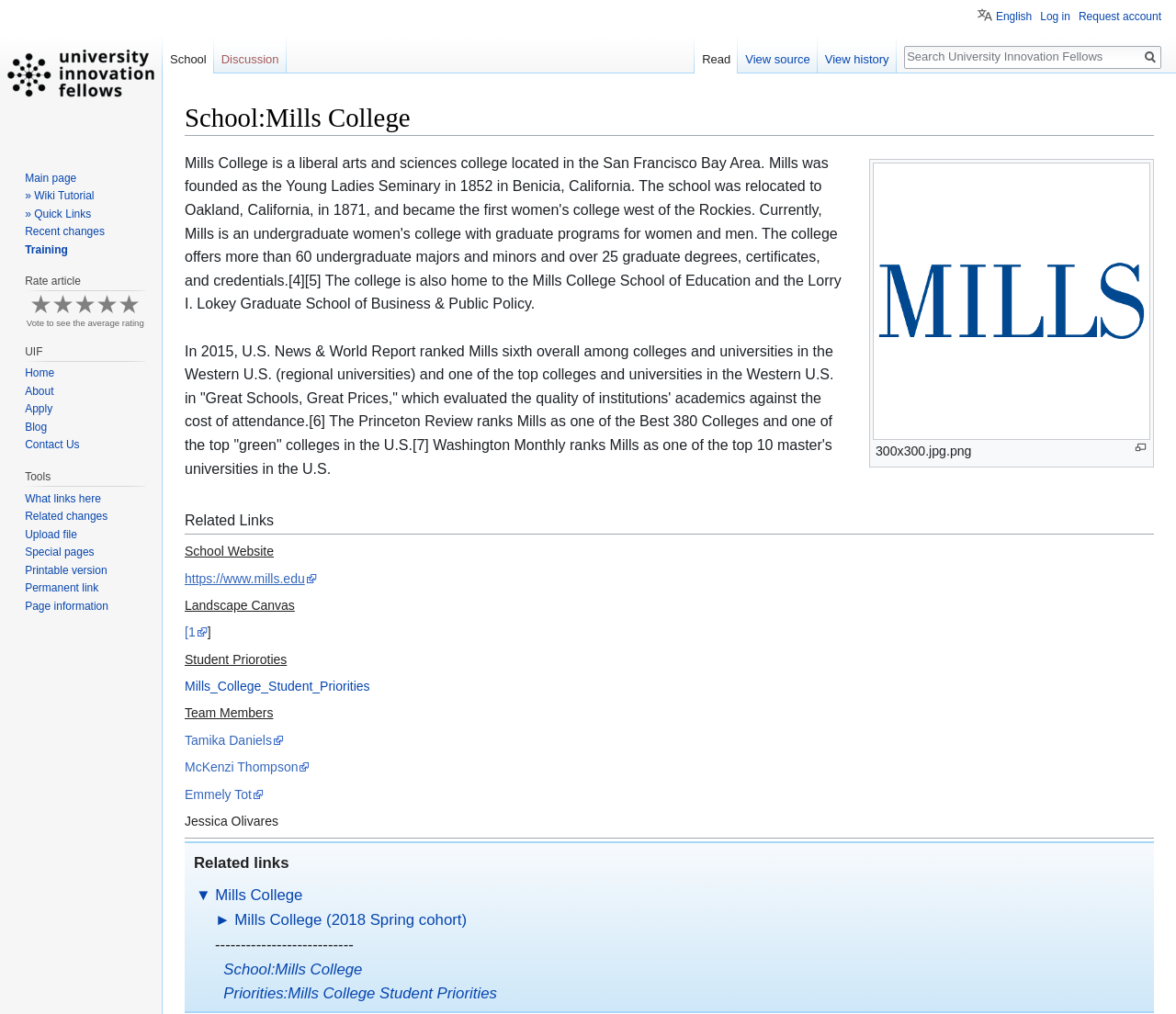Summarize the webpage with intricate details.

The webpage is about Mills College, a university that has been recognized for its academic excellence and sustainability efforts. At the top of the page, there is a heading that reads "School:Mills College" and a link to jump to navigation and search. Below this, there is a link to enlarge an image, which is likely a logo or a picture related to the college.

The main content of the page is divided into sections. The first section describes the college's rankings and recognition, including its sixth-place ranking among colleges and universities in the Western U.S. by U.S. News & World Report and its inclusion in the Princeton Review's list of Best 380 Colleges.

Below this section, there is a heading that reads "Related Links" and a list of links to the college's website, Landscape Canvas, Student Priorities, and Team Members. The Team Members section lists the names of individuals, including Tamika Daniels, McKenzi Thompson, Emmely Tot, and Jessica Olivares, with links to their respective pages.

On the right side of the page, there is a navigation menu with links to Personal tools, Namespaces, Views, and Search. The Search function allows users to search for specific keywords or phrases.

At the bottom of the page, there are additional navigation menus, including links to the main page, Wiki Tutorial, Quick Links, Recent changes, and Training. There is also a section to rate the article, with options ranging from "Terrible" to "Awesome!" and a link to view the average rating.

Overall, the webpage provides an overview of Mills College, its achievements, and its resources, with links to additional information and tools.